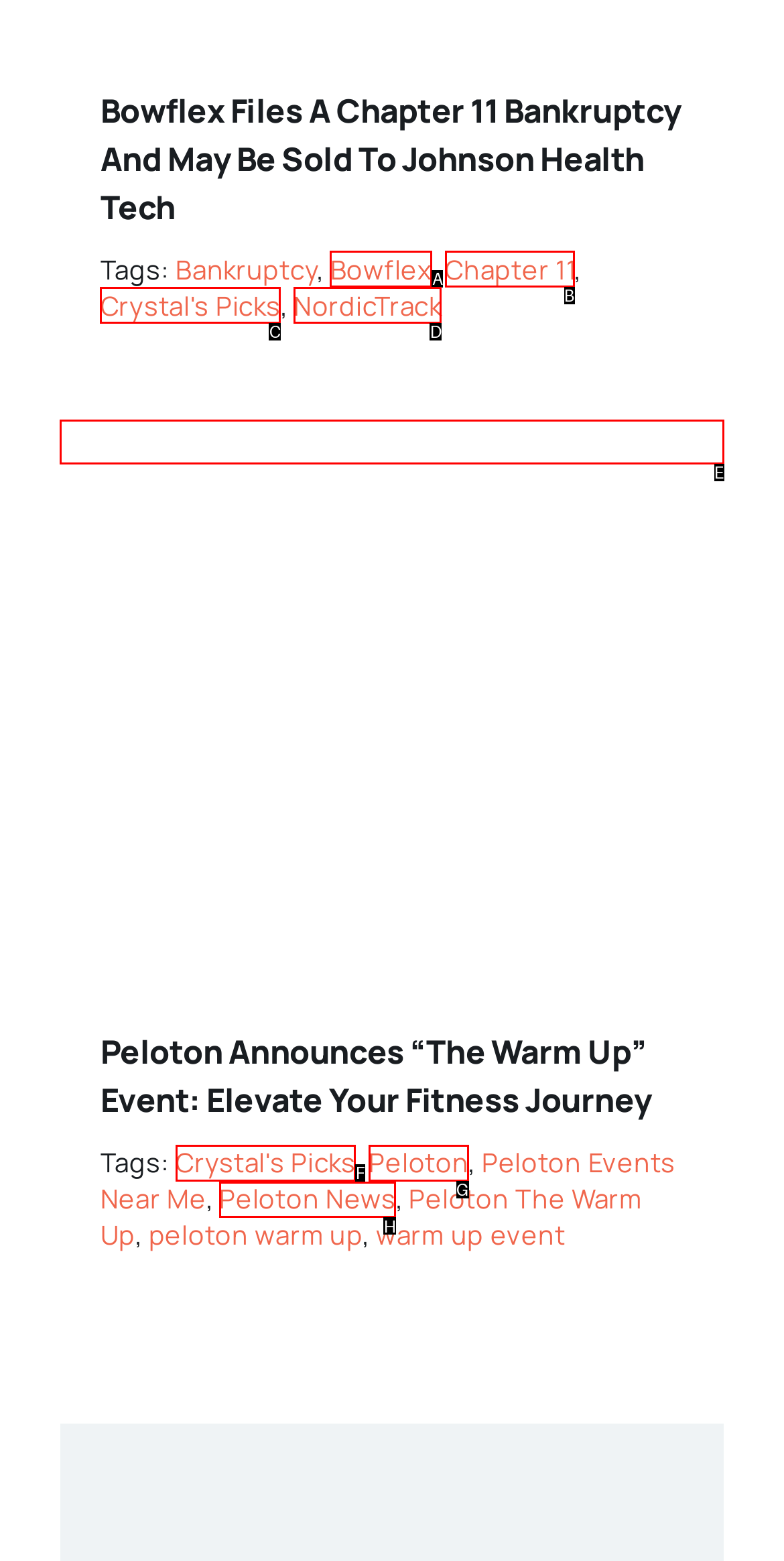Select the appropriate HTML element that needs to be clicked to execute the following task: View Peloton News. Respond with the letter of the option.

H